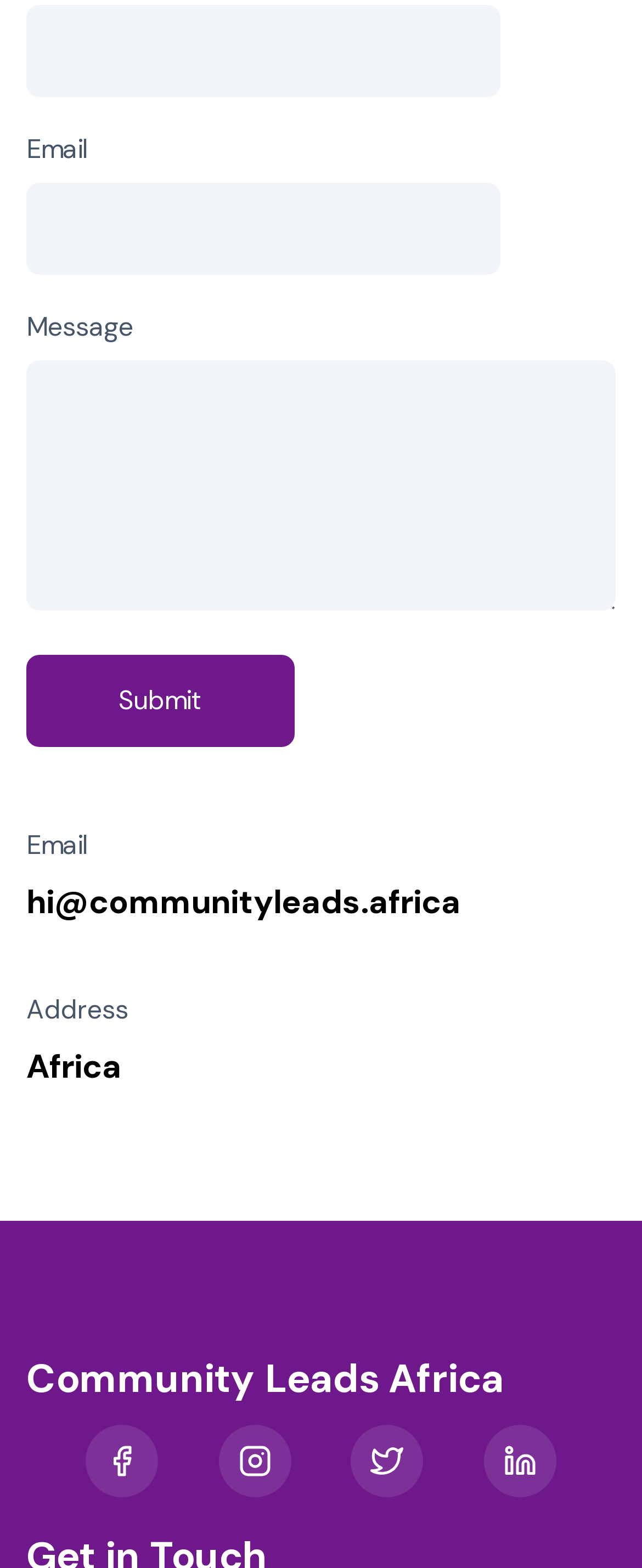Could you locate the bounding box coordinates for the section that should be clicked to accomplish this task: "Click the submit button".

[0.041, 0.418, 0.459, 0.477]